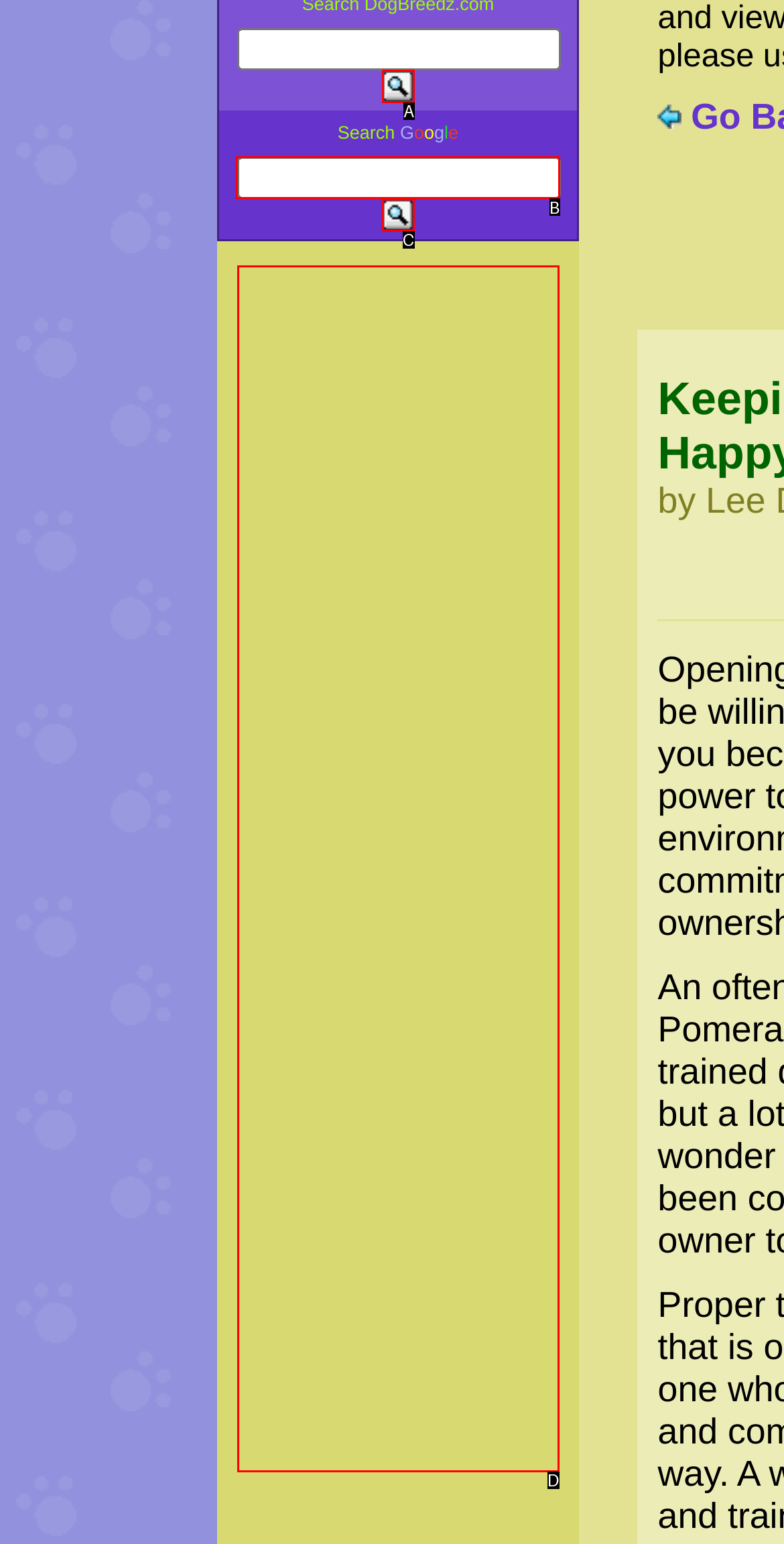From the provided options, which letter corresponds to the element described as: aria-label="Advertisement" name="aswift_0" title="Advertisement"
Answer with the letter only.

D